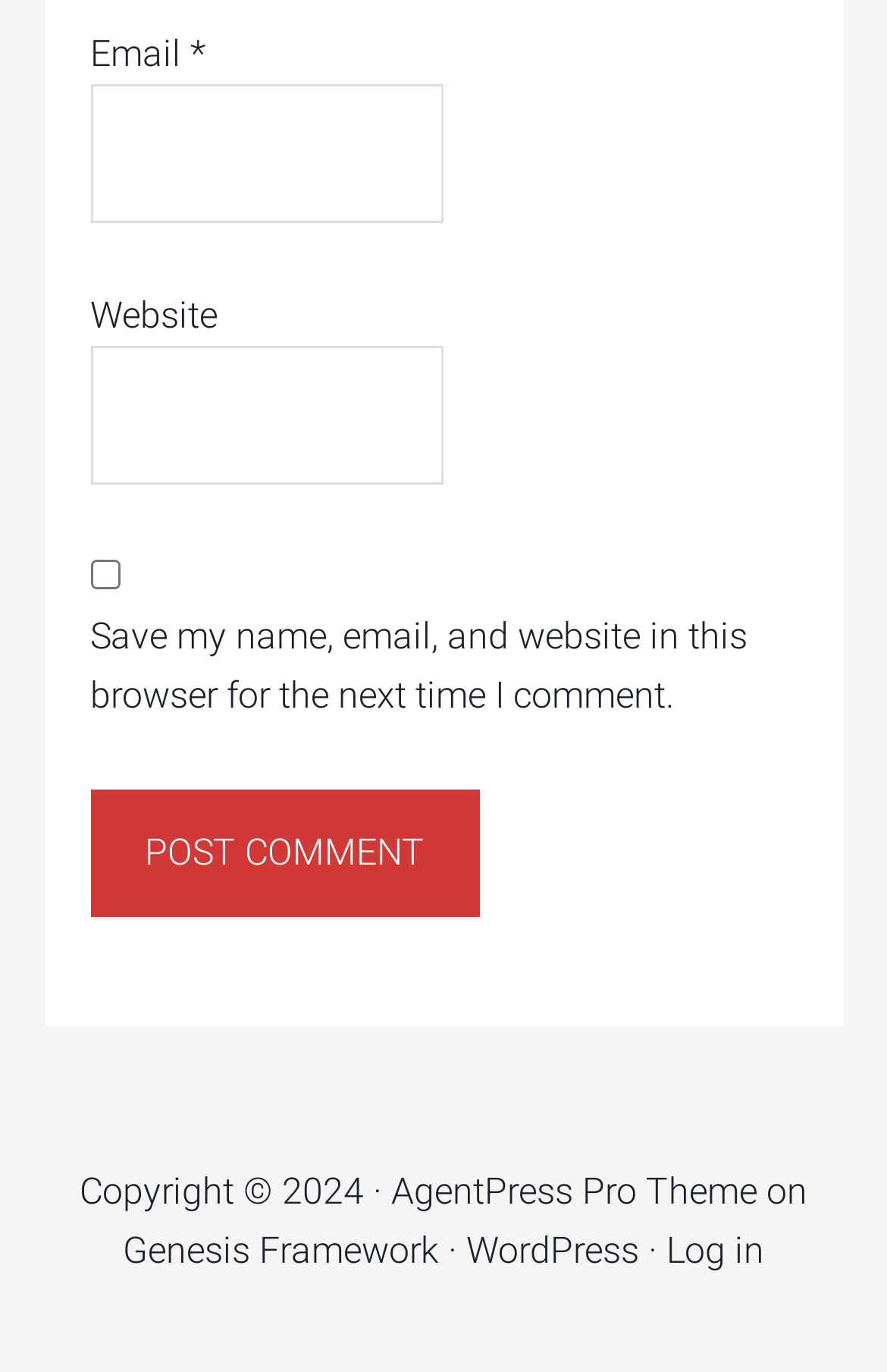Can you find the bounding box coordinates of the area I should click to execute the following instruction: "Input website URL"?

[0.101, 0.253, 0.5, 0.354]